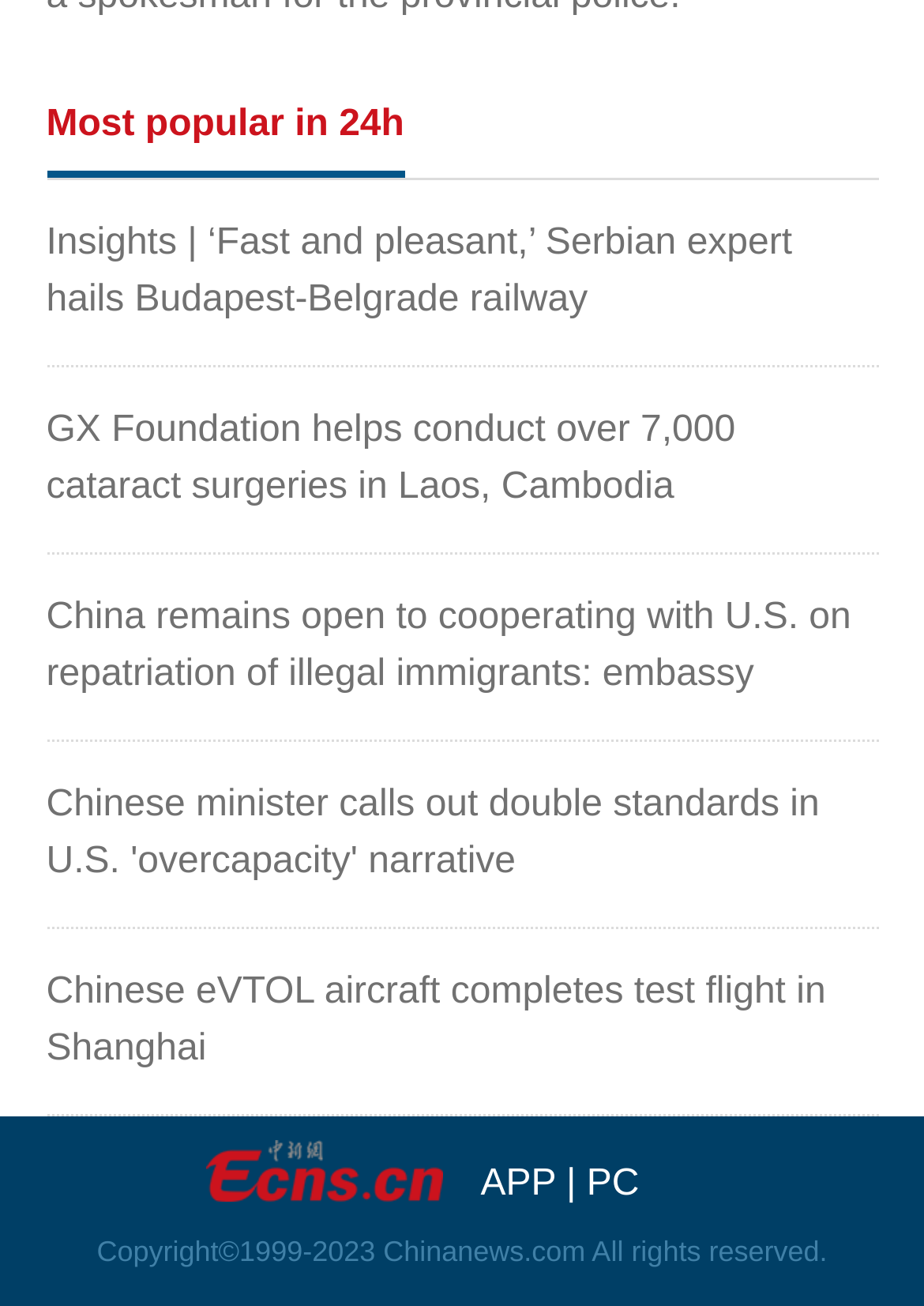How many images are there on the webpage?
Based on the visual content, answer with a single word or a brief phrase.

1